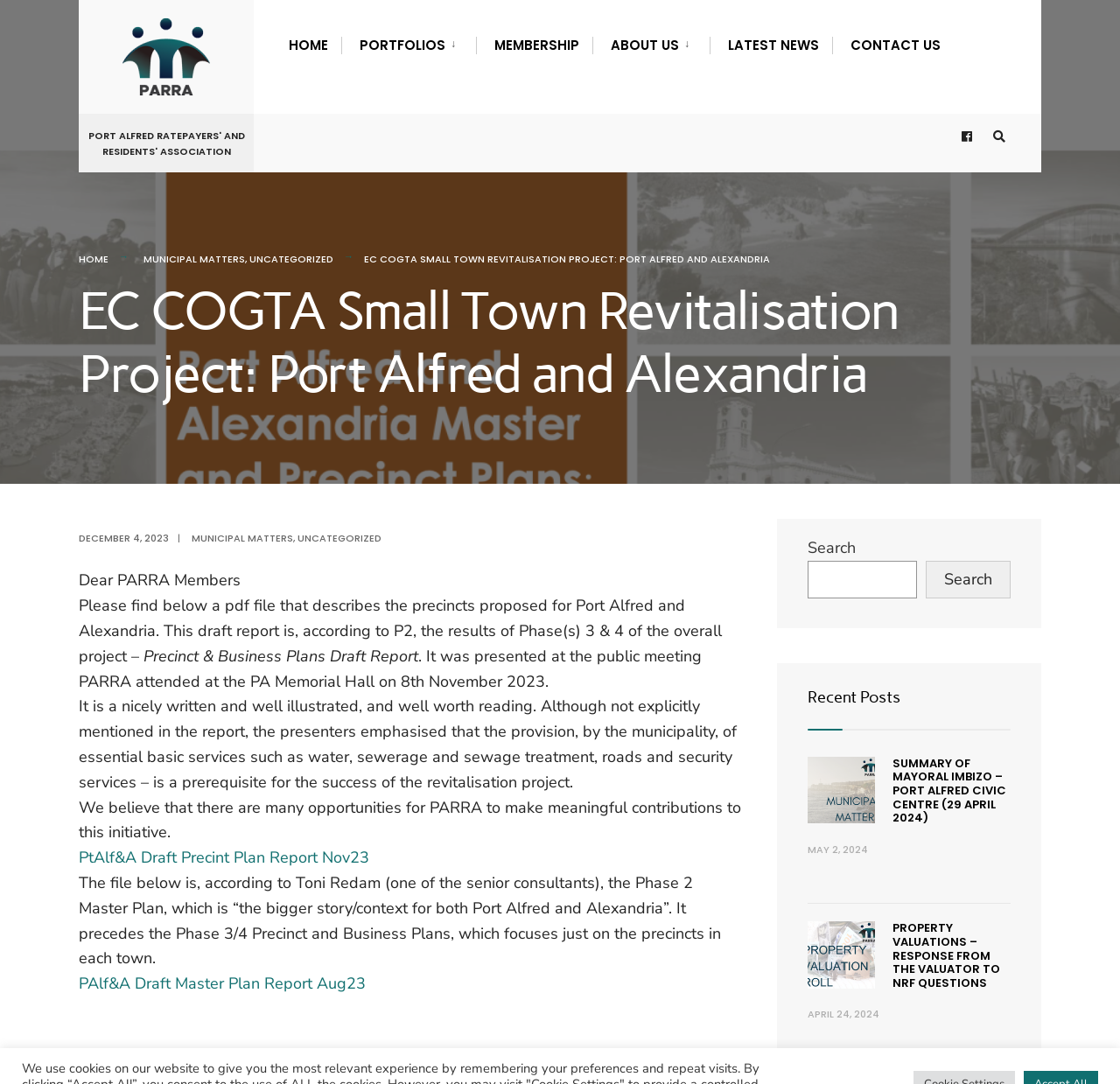Provide the bounding box for the UI element matching this description: "Municipal Matters".

[0.171, 0.49, 0.262, 0.503]